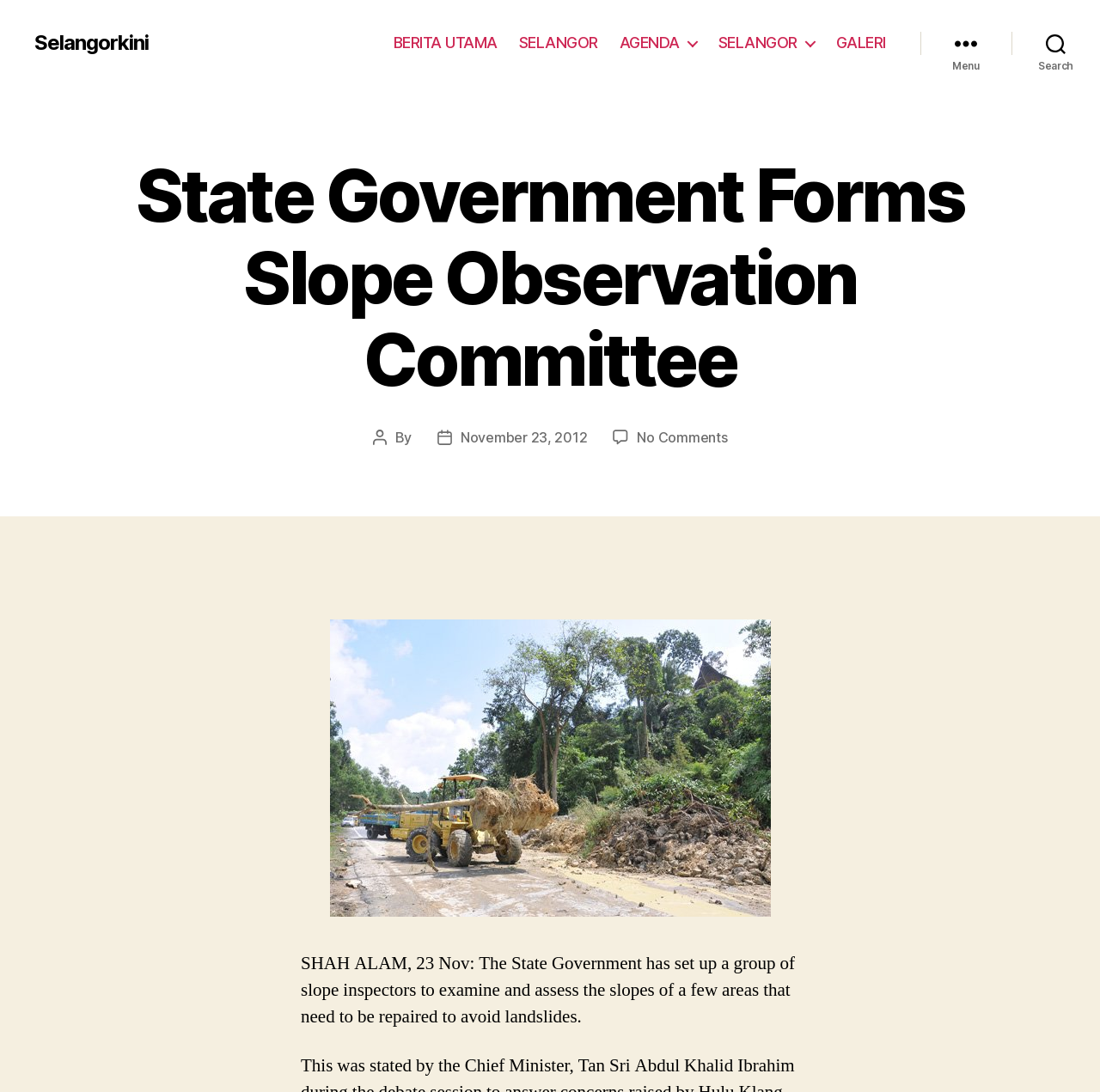Generate the main heading text from the webpage.

State Government Forms Slope Observation Committee